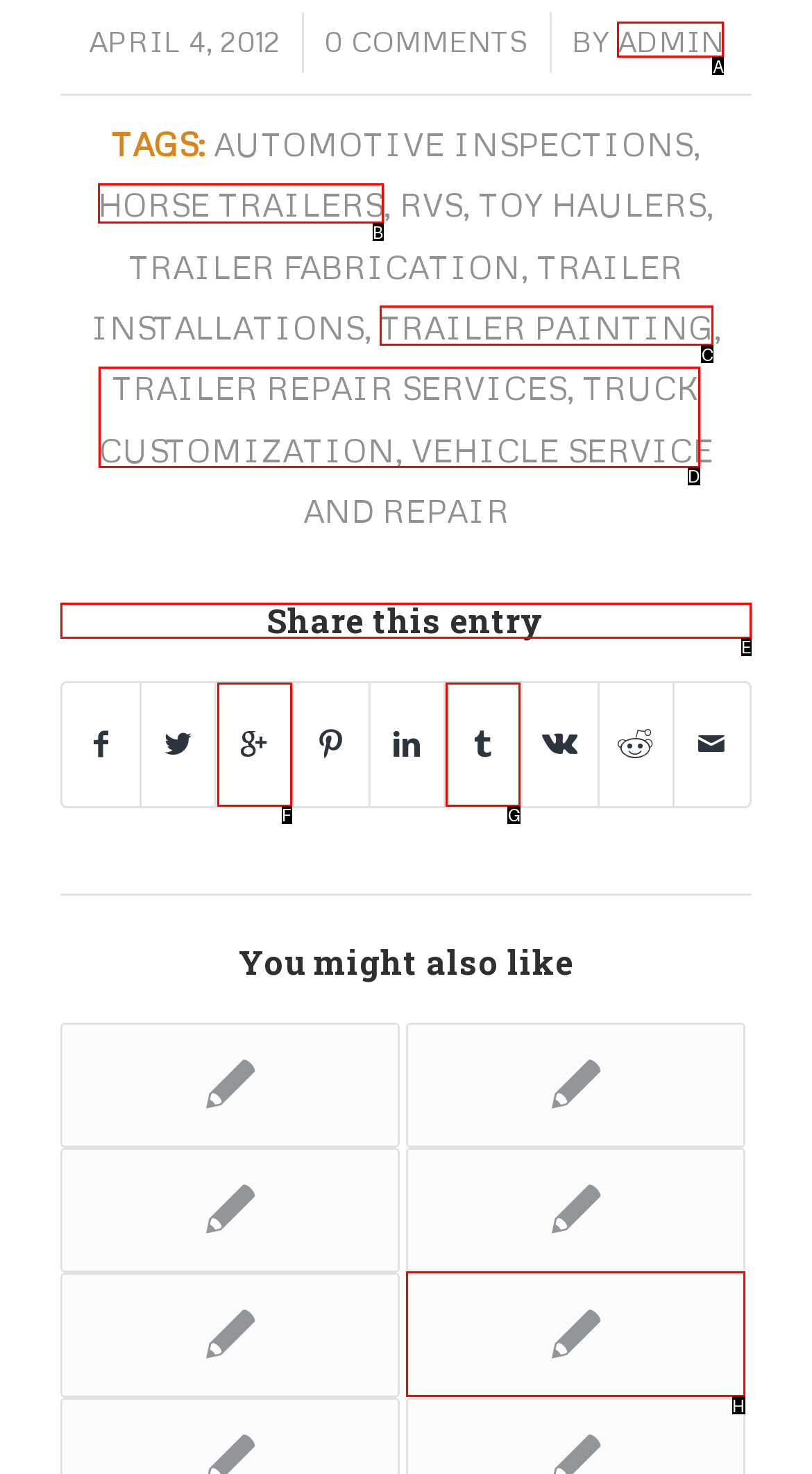Decide which UI element to click to accomplish the task: Share this entry
Respond with the corresponding option letter.

E